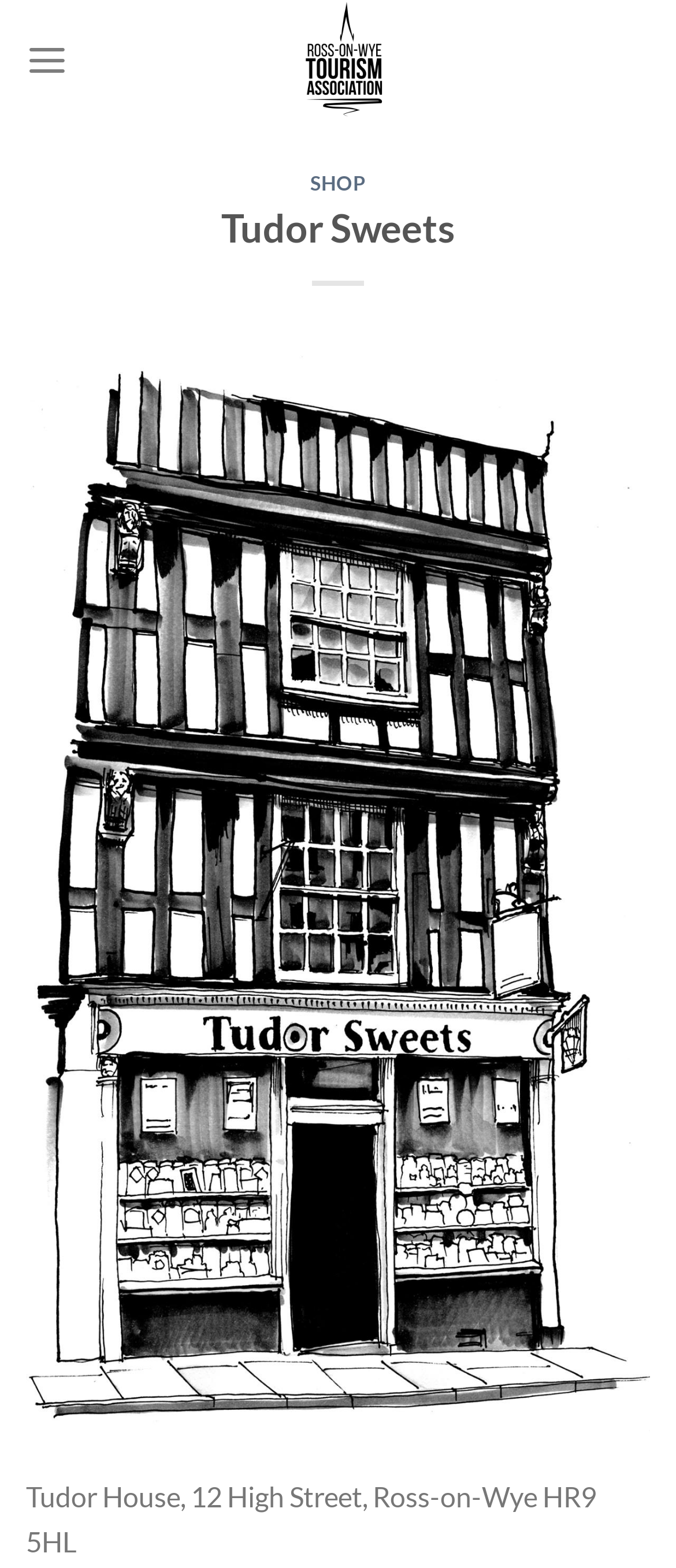Using the provided element description: "aria-label="Menu"", identify the bounding box coordinates. The coordinates should be four floats between 0 and 1 in the order [left, top, right, bottom].

[0.038, 0.011, 0.101, 0.066]